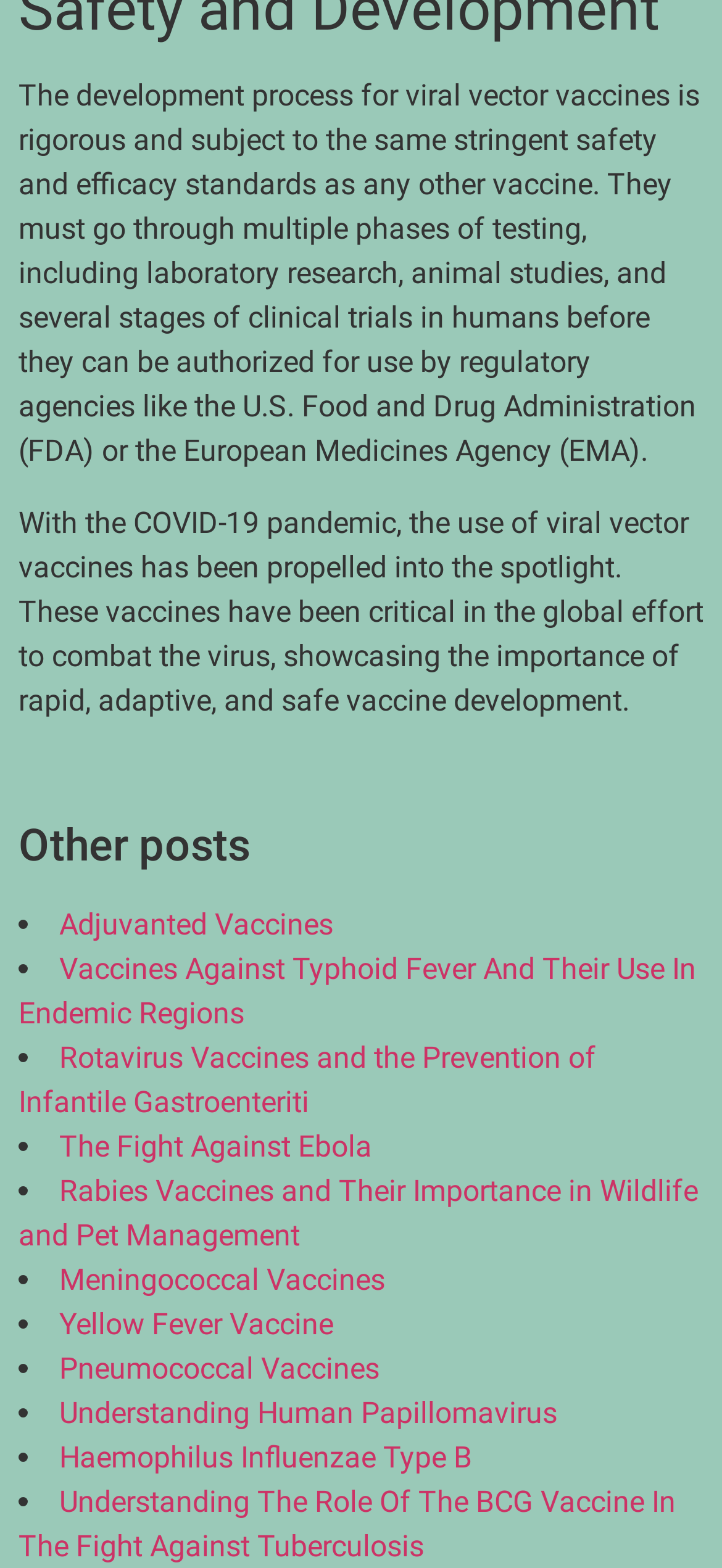Can you find the bounding box coordinates for the element to click on to achieve the instruction: "Read about Rabies Vaccines and Their Importance in Wildlife and Pet Management"?

[0.026, 0.748, 0.967, 0.799]